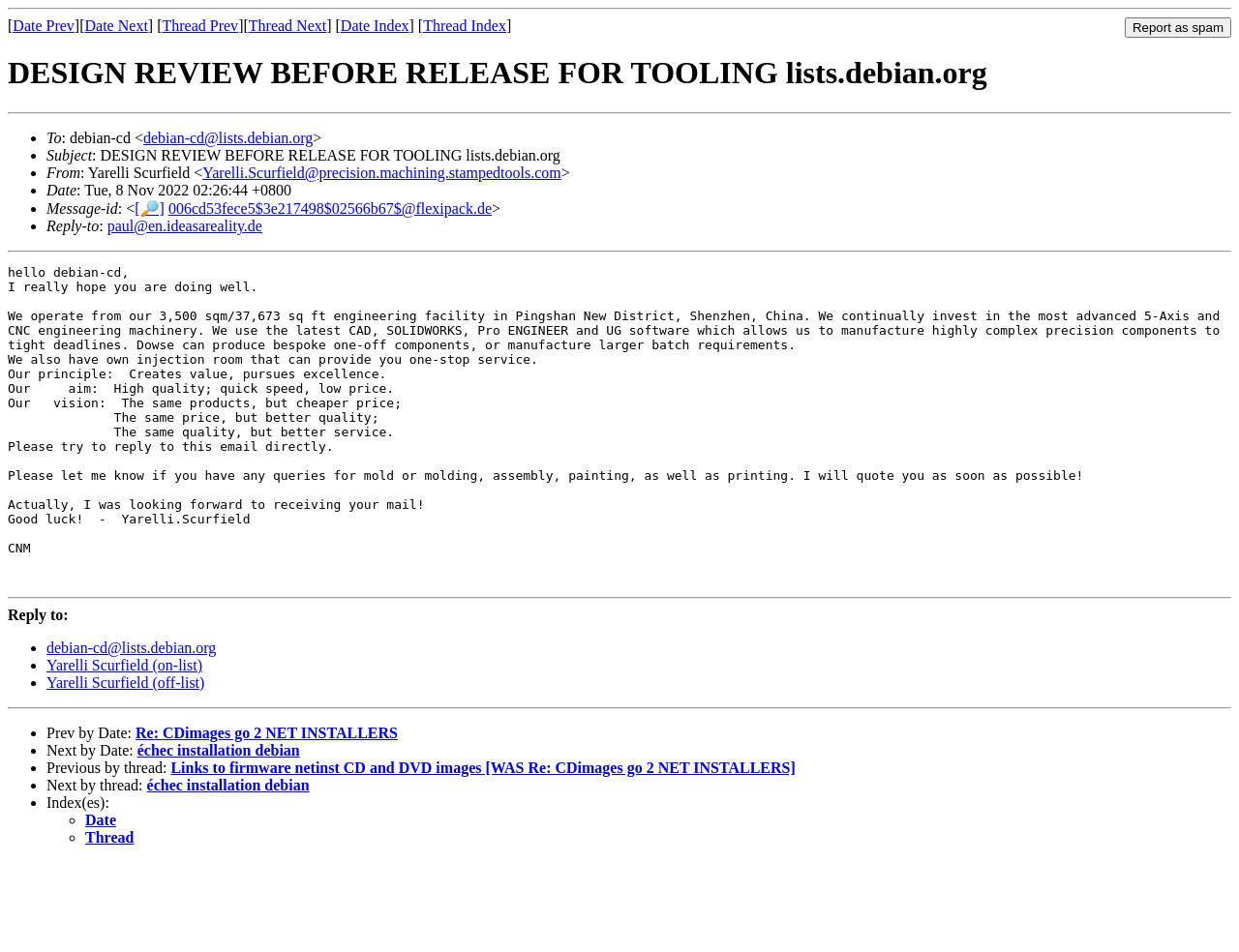Find the bounding box coordinates of the element you need to click on to perform this action: 'View the 'About Me' page'. The coordinates should be represented by four float values between 0 and 1, in the format [left, top, right, bottom].

None